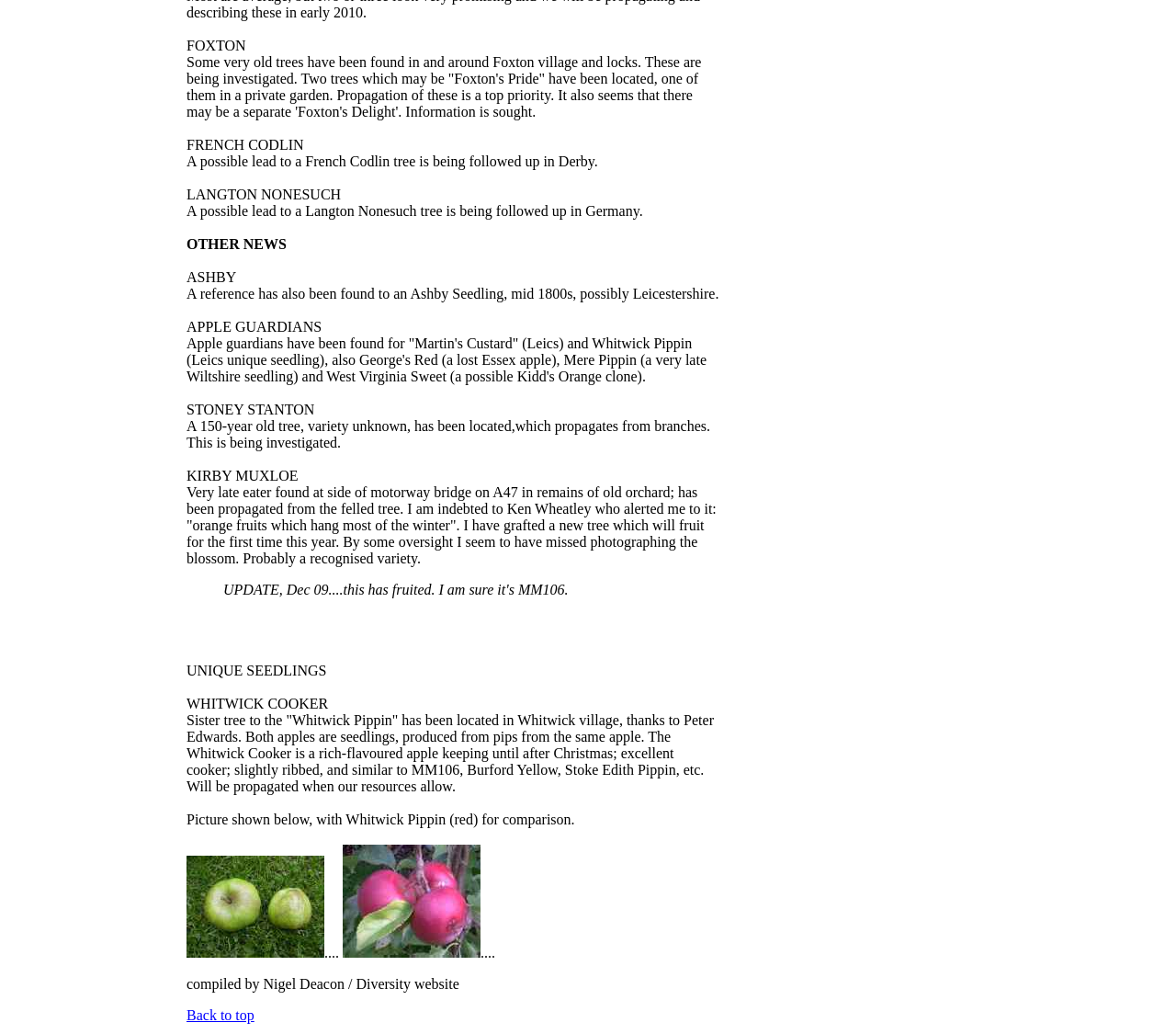Using the description: "parent_node: LEICESTERSHIRE APPLES NEWS", identify the bounding box of the corresponding UI element in the screenshot.

[0.291, 0.914, 0.409, 0.929]